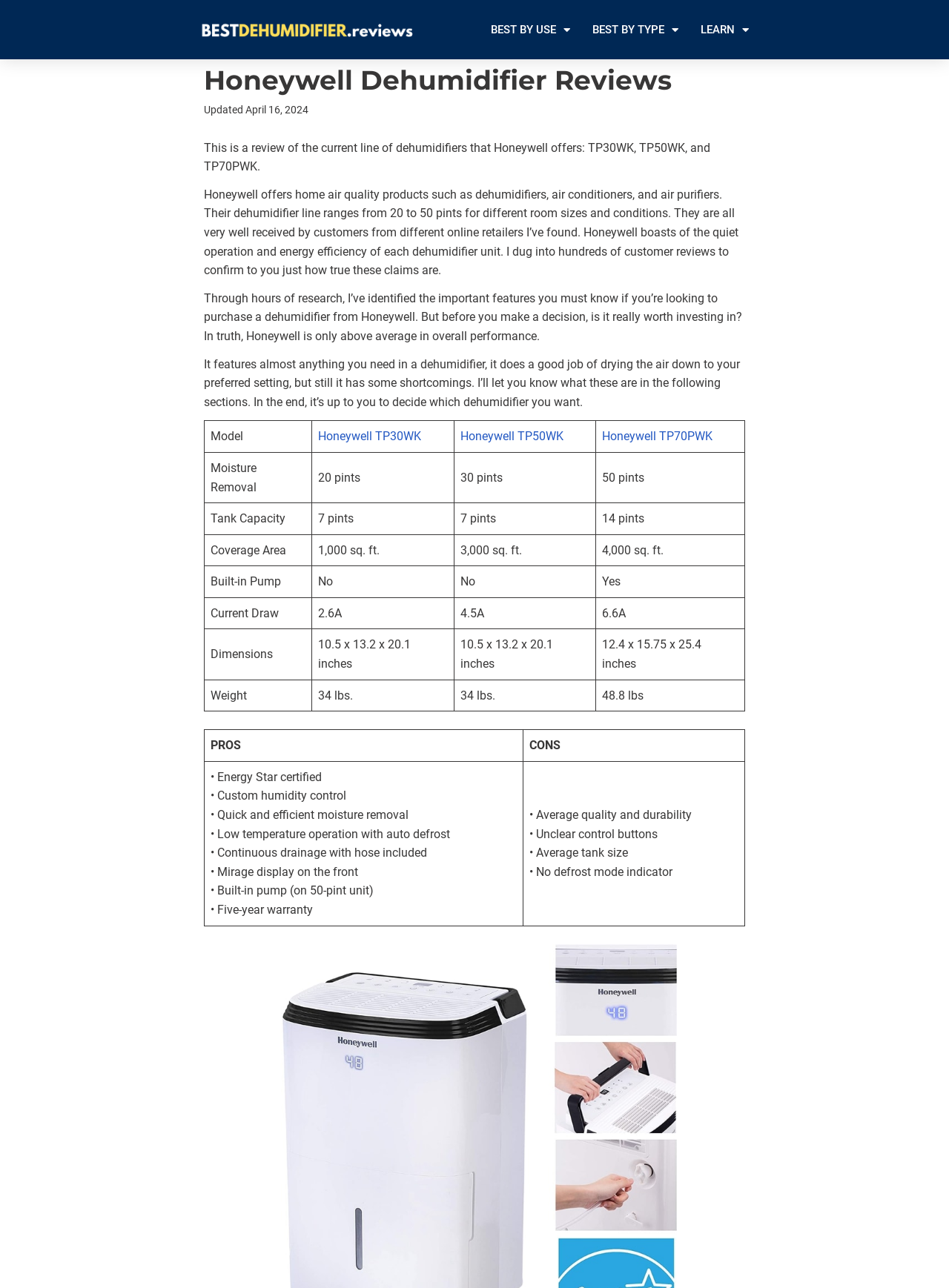By analyzing the image, answer the following question with a detailed response: Does TP70PWK have a built-in pump?

The table shows that TP70PWK has a built-in pump, which is indicated in the 'Built-in Pump' column of the table.